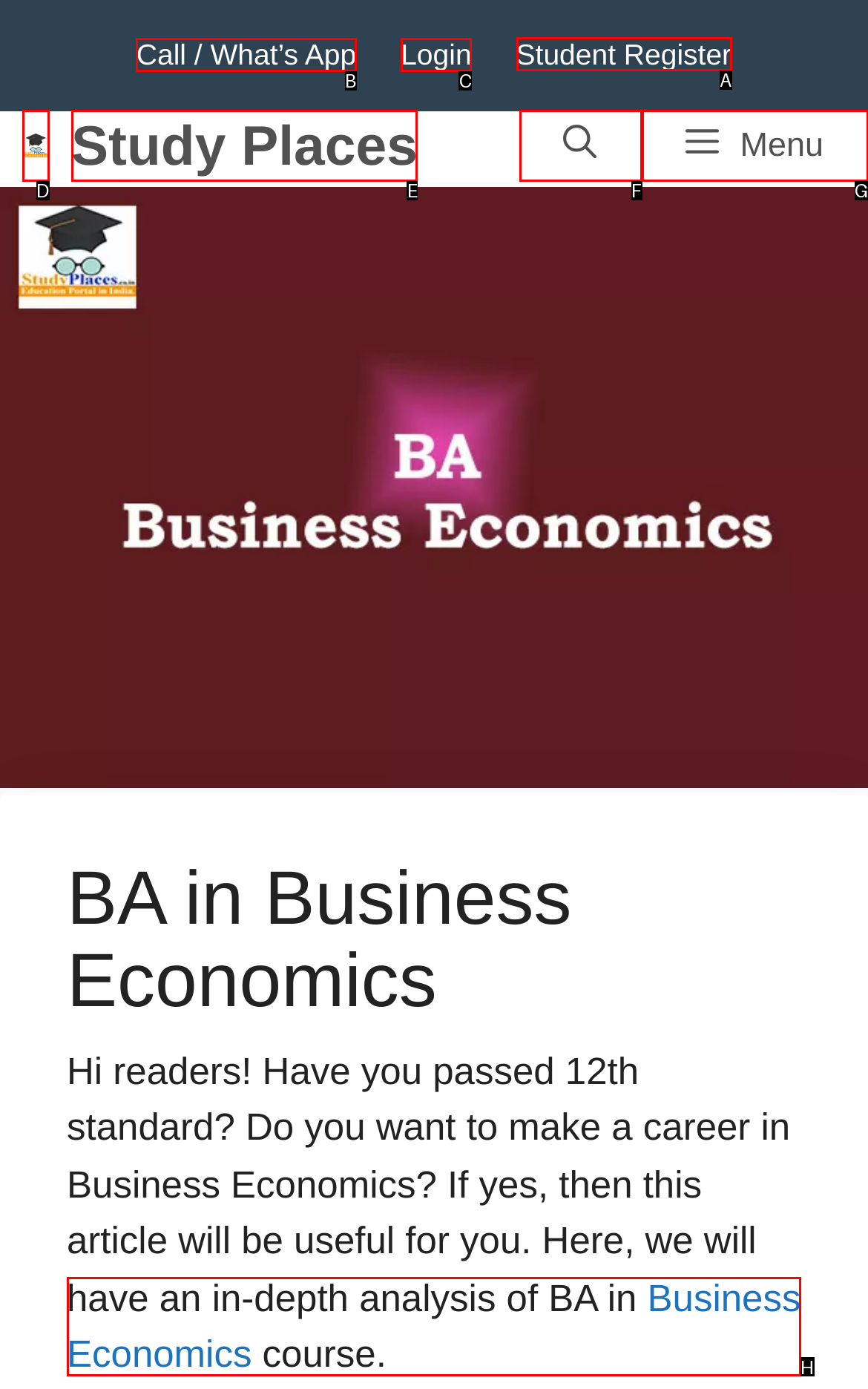Which option should I select to accomplish the task: Click on the 'Student Register' link? Respond with the corresponding letter from the given choices.

A